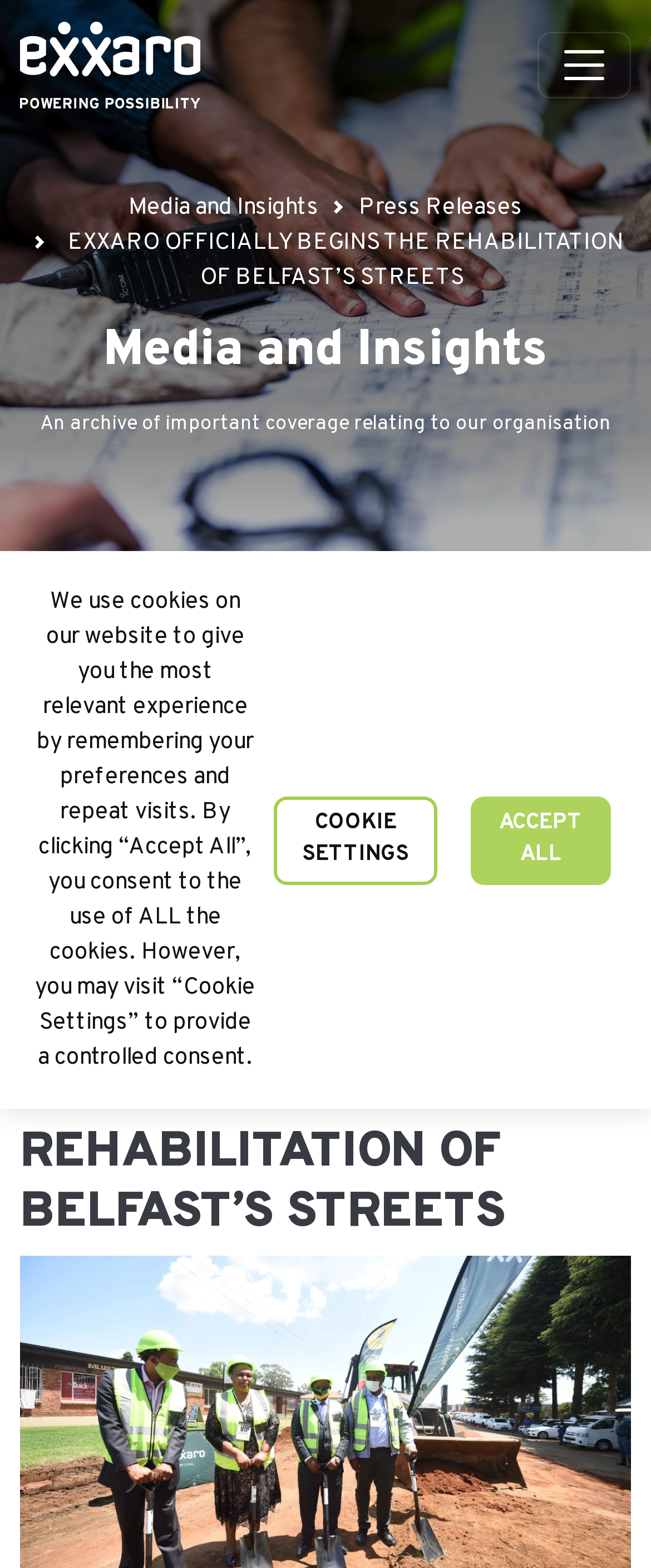What is the purpose of the 'COOKIE SETTINGS' button?
Please respond to the question with a detailed and thorough explanation.

I determined the purpose of the 'COOKIE SETTINGS' button by looking at the dialog box with the text 'We use cookies on our website to give you the most relevant experience by remembering your preferences and repeat visits. By clicking “Accept All”, you consent to the use of ALL the cookies. However, you may visit “Cookie Settings” to provide a controlled consent.' The text suggests that the 'COOKIE SETTINGS' button is used to provide controlled consent for cookie usage.